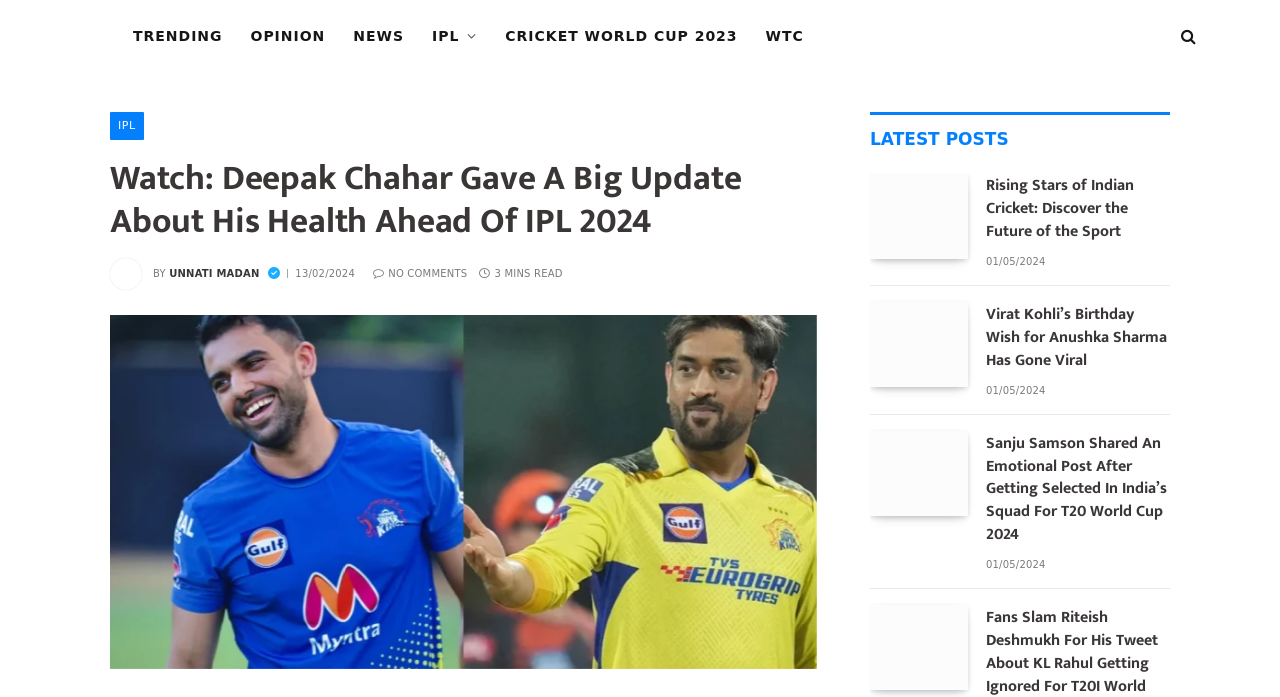Deliver a detailed narrative of the webpage's visual and textual elements.

The webpage appears to be a sports news article page, specifically focused on cricket. At the top, there are six navigation links: "TRENDING", "OPINION", "NEWS", "IPL", "CRICKET WORLD CUP 2023", and "WTC". To the right of these links, there is a search icon. Below these navigation links, there is a main heading that reads "Watch: Deepak Chahar Gave A Big Update About His Health Ahead Of IPL 2024". 

To the right of the main heading, there is an image of Unnati Madan, the author of the article. Below the author's image, there is a byline "BY UNNATI MADAN" and a timestamp "13/02/2024". Further down, there is a figure with an image and a heading that repeats the main heading. 

On the right side of the page, there is a section titled "LATEST POSTS" with three articles listed below it. Each article has a heading, an image, and a timestamp. The articles appear to be related to cricket news, with titles such as "Rising Stars of Indian Cricket: Discover the Future of the Sport", "Virat Kohli's Birthday Wish for Anushka Sharma Has Gone Viral", and "Sanju Samson Shared An Emotional Post After Getting Selected In India's Squad For T20 World Cup 2024".